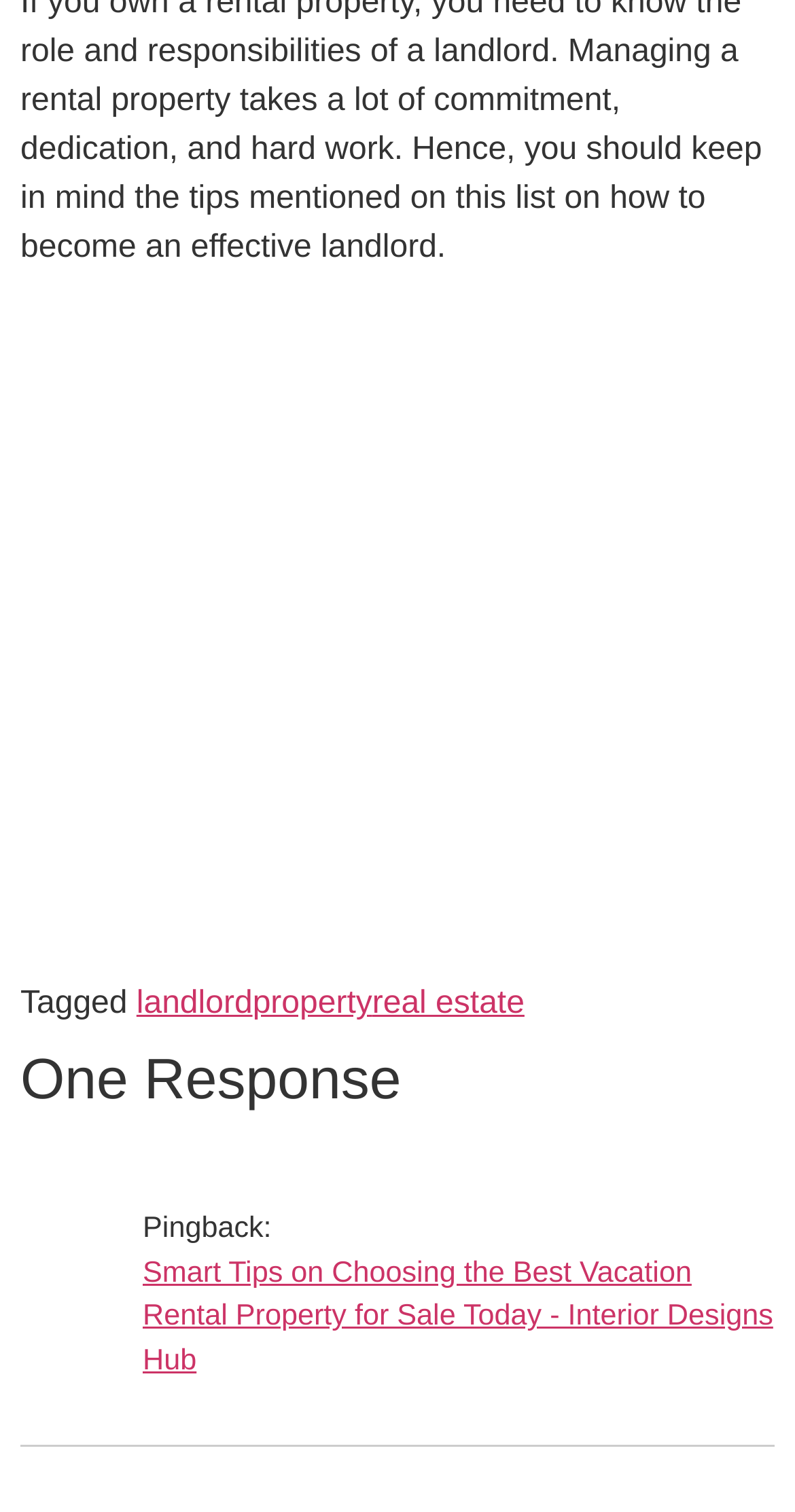How many responses are there according to the heading?
Please use the visual content to give a single word or phrase answer.

One